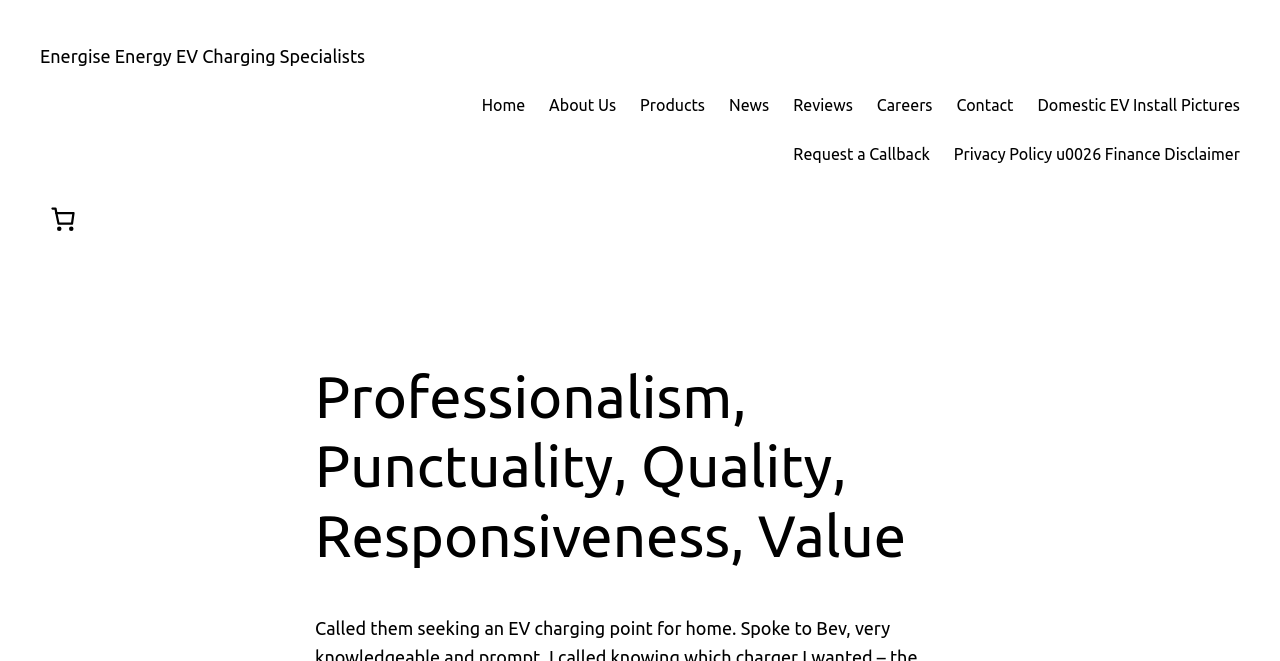Identify the bounding box of the UI element that matches this description: "Request a Callback".

[0.62, 0.215, 0.726, 0.254]